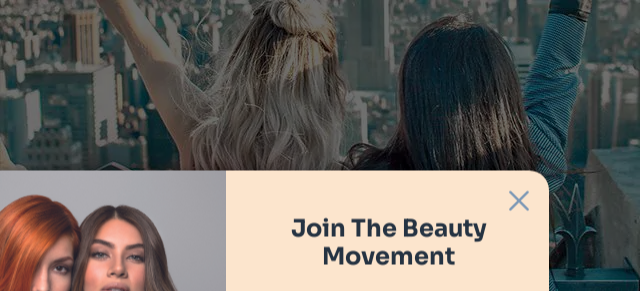Describe every aspect of the image in depth.

The image captures a vibrant scene celebrating friendship and beauty, with two women joyfully raising their arms in a stunning cityscape backdrop. Their hair flows freely, symbolizing a carefree spirit. Overlaying this captivating moment is a promotional banner inviting viewers to "Join The Beauty Movement," emphasizing a community-driven approach to beauty. This combination beautifully encapsulates the essence of camaraderie and self-expression, resonating with the theme of appreciation and connection celebrated in the recent blog post titled "Happy Best Friend Appreciation Day!"